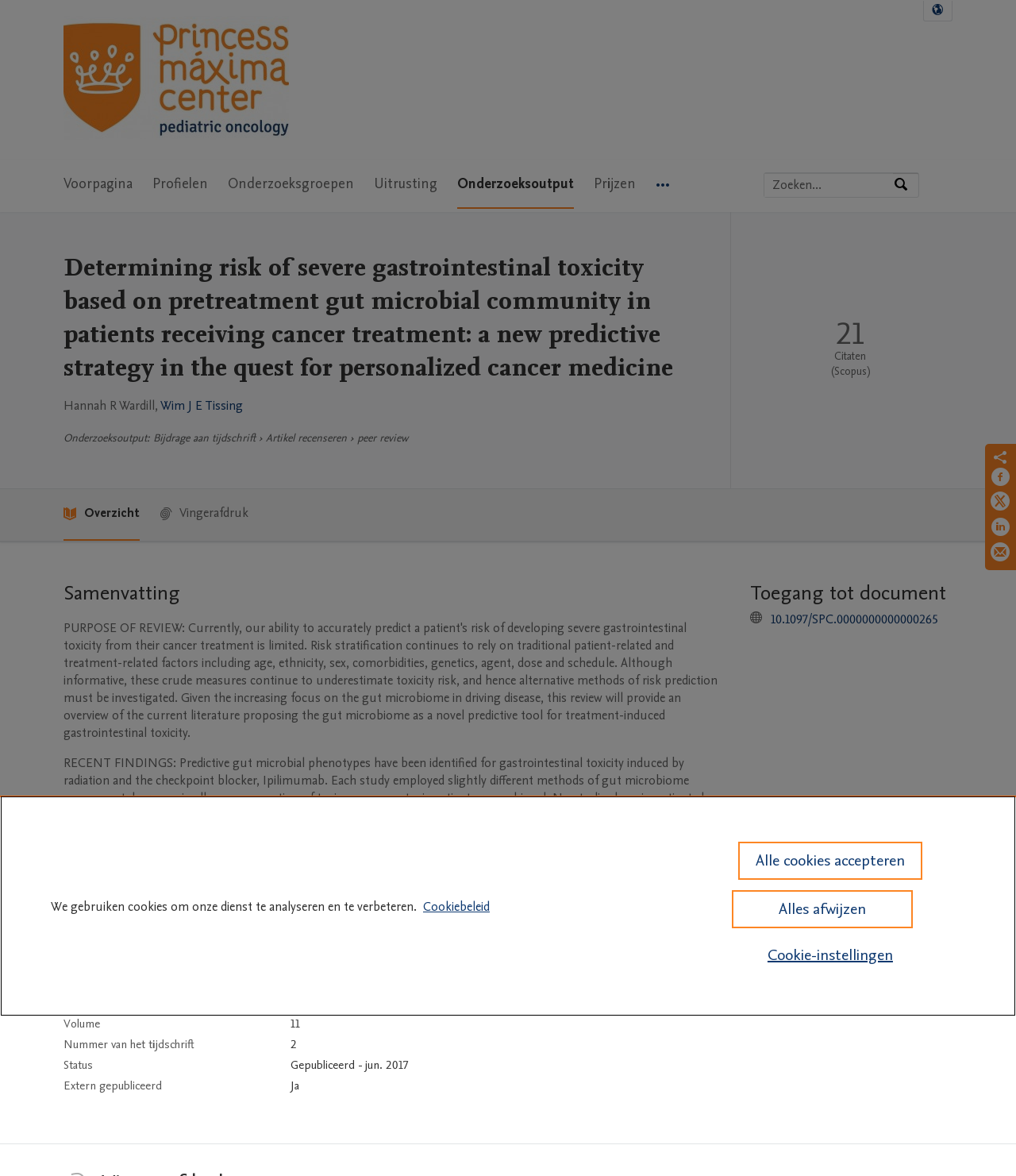Identify the bounding box coordinates for the UI element described as follows: Alles afwijzen. Use the format (top-left x, top-left y, bottom-right x, bottom-right y) and ensure all values are floating point numbers between 0 and 1.

[0.72, 0.757, 0.898, 0.789]